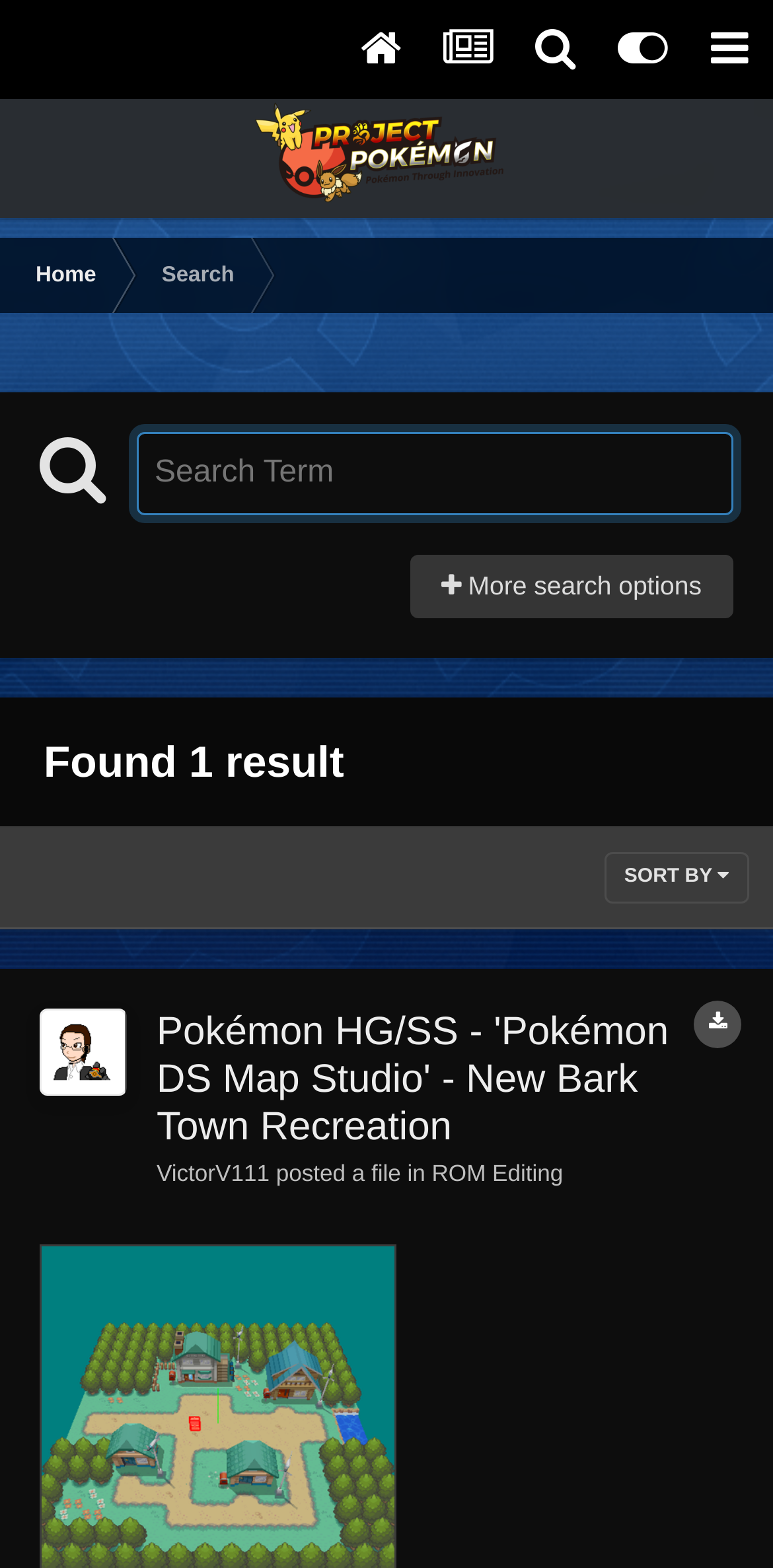Locate the bounding box coordinates for the element described below: "VictorV111". The coordinates must be four float values between 0 and 1, formatted as [left, top, right, bottom].

[0.203, 0.741, 0.349, 0.758]